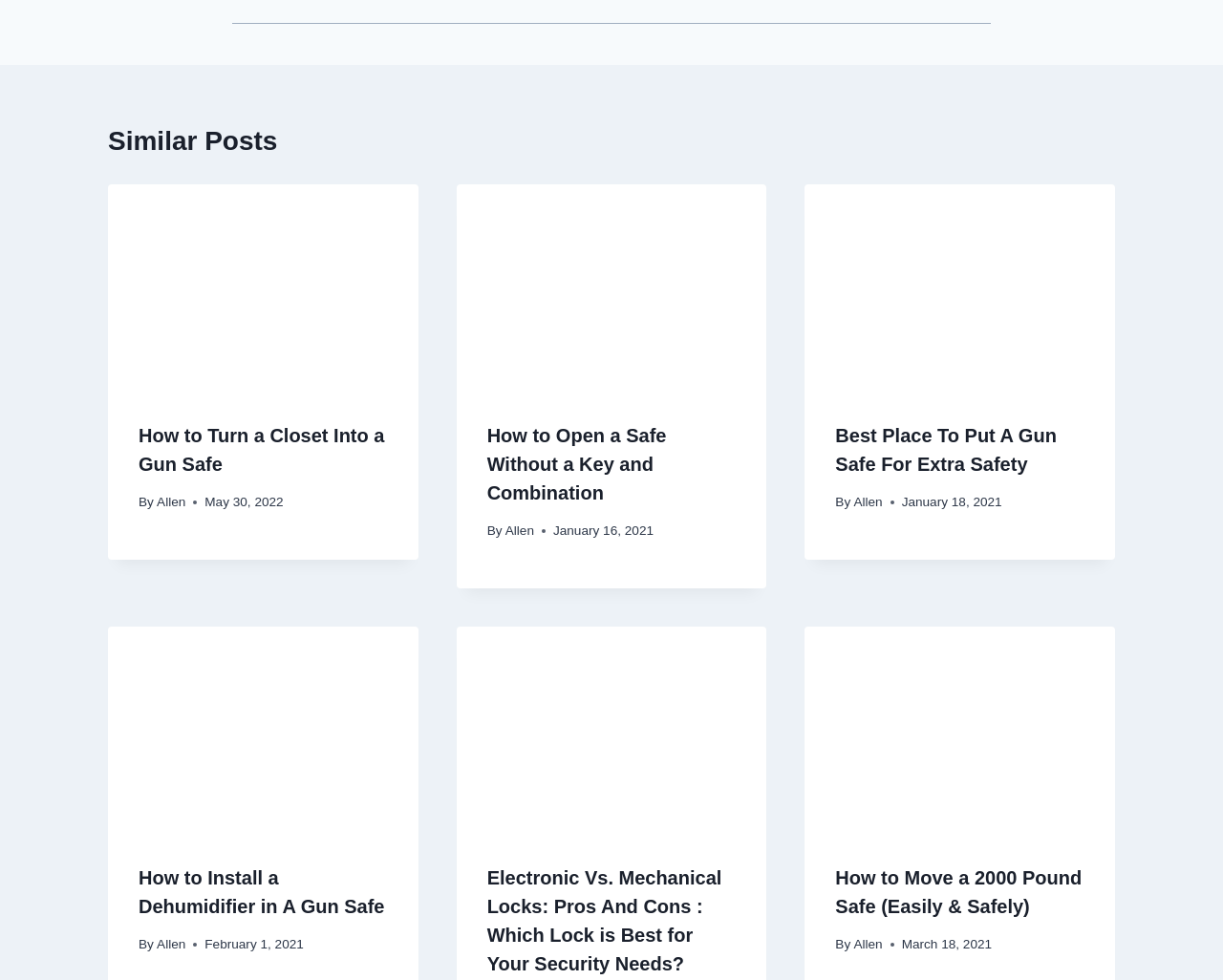Provide the bounding box coordinates for the area that should be clicked to complete the instruction: "View the image of 'Best Place To Put A Gun Safe For Extra Safety'".

[0.658, 0.188, 0.912, 0.399]